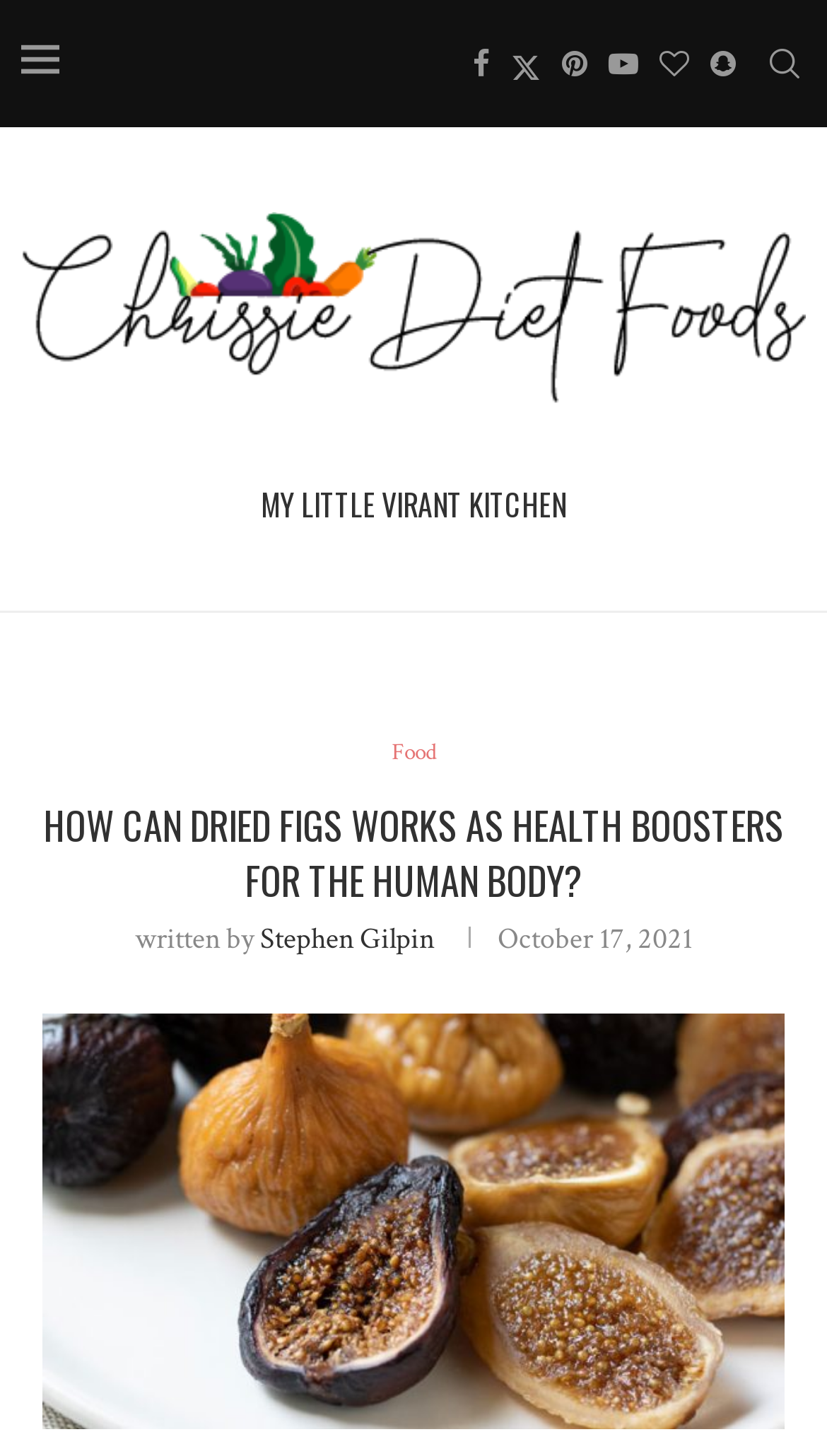When was the article published? Please answer the question using a single word or phrase based on the image.

October 17, 2021